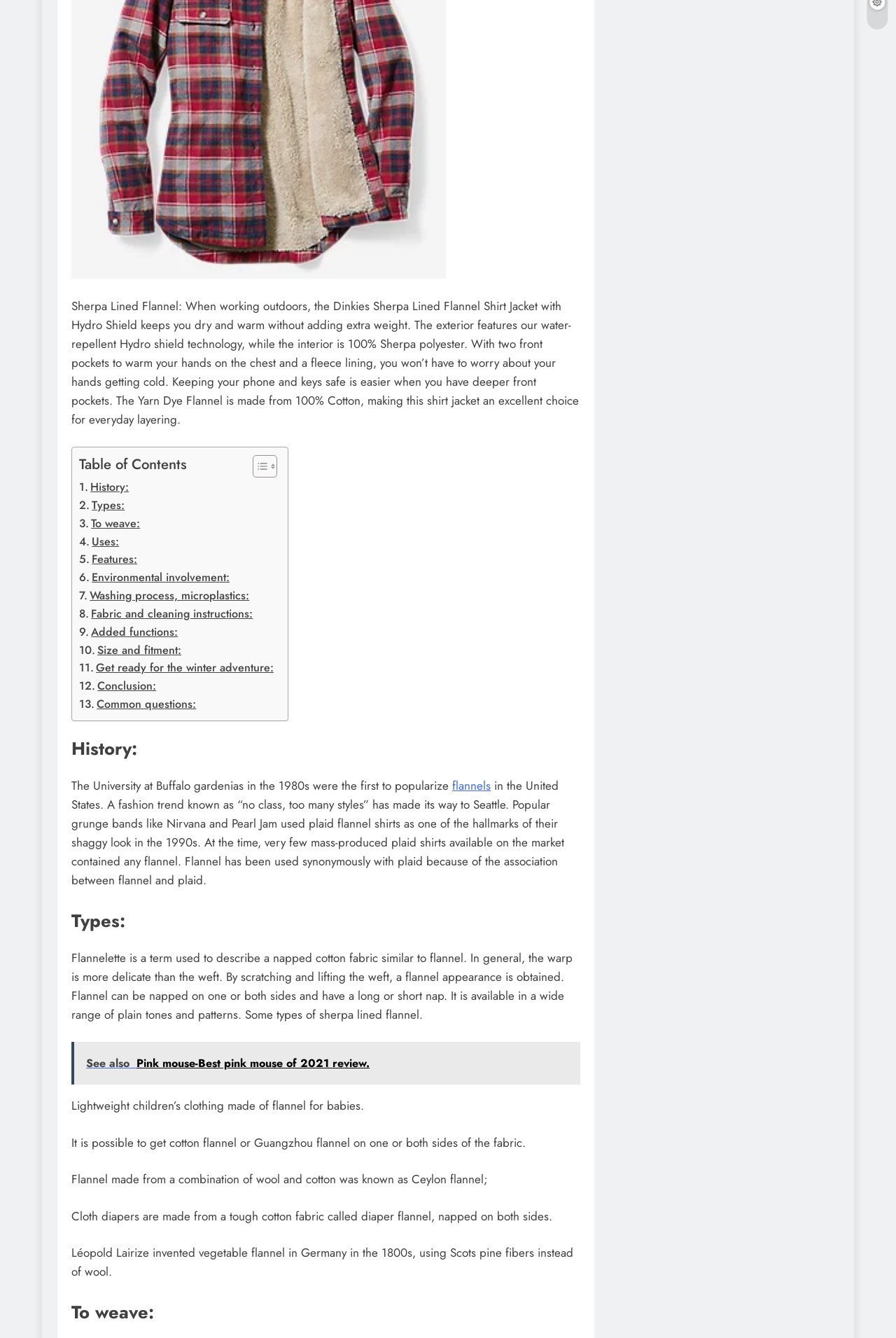Using the provided element description "Added functions:", determine the bounding box coordinates of the UI element.

[0.088, 0.466, 0.199, 0.479]